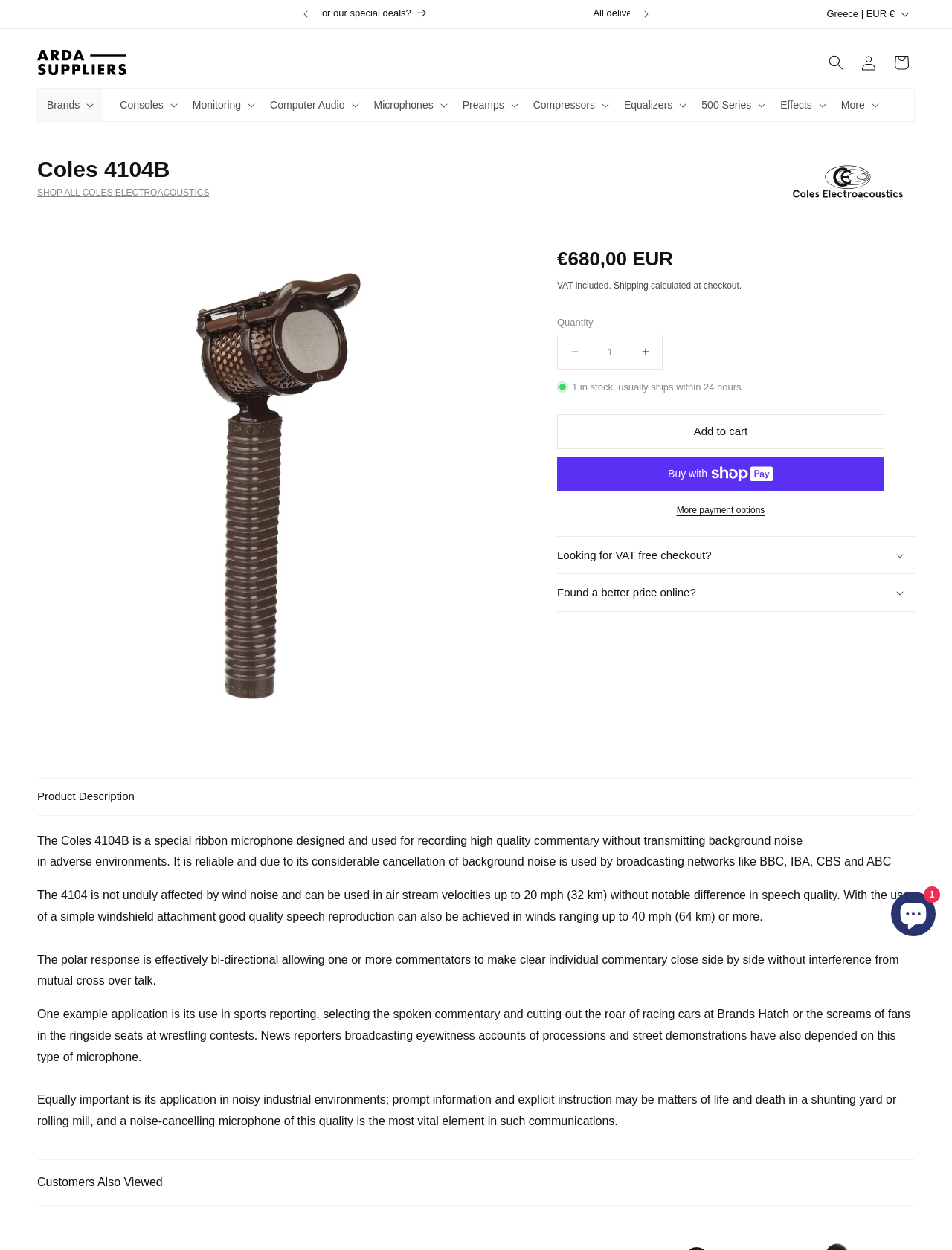Please answer the following question using a single word or phrase: 
What is the price of the microphone?

€680,00 EUR